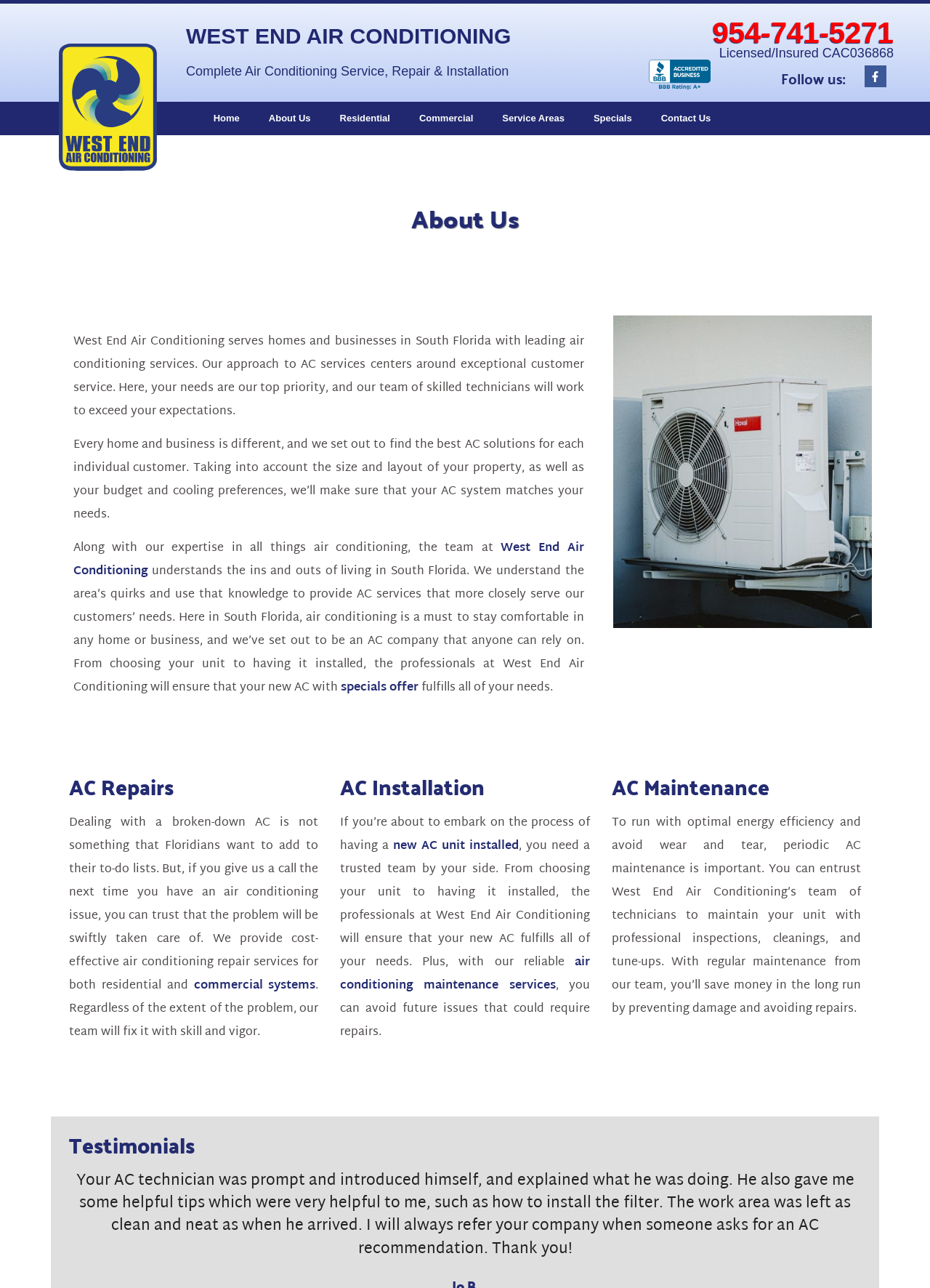Respond with a single word or short phrase to the following question: 
What is the area served by the company?

South Florida